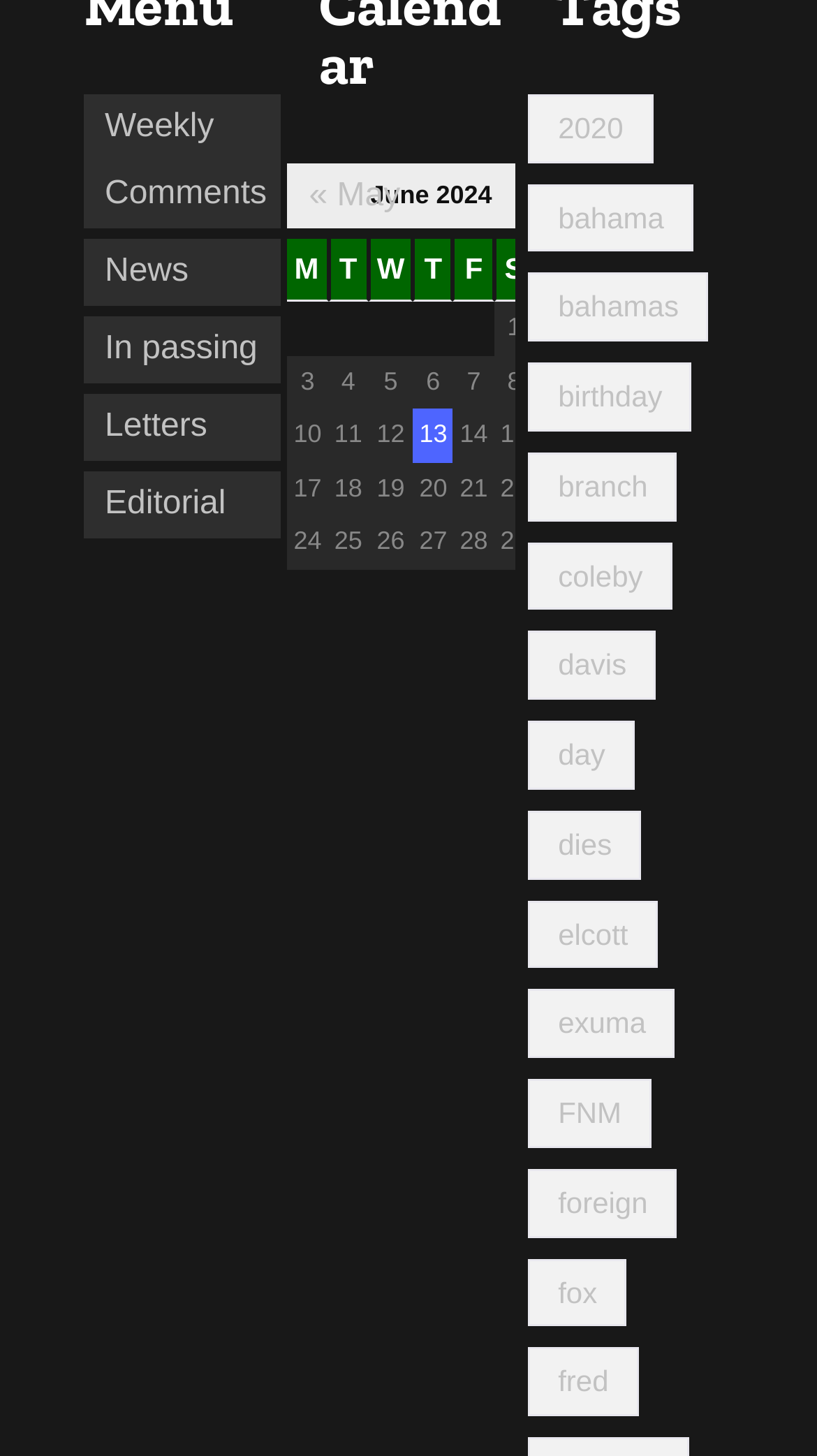Locate the bounding box coordinates of the clickable element to fulfill the following instruction: "View posts published on June 9, 2024". Provide the coordinates as four float numbers between 0 and 1 in the format [left, top, right, bottom].

[0.671, 0.248, 0.688, 0.276]